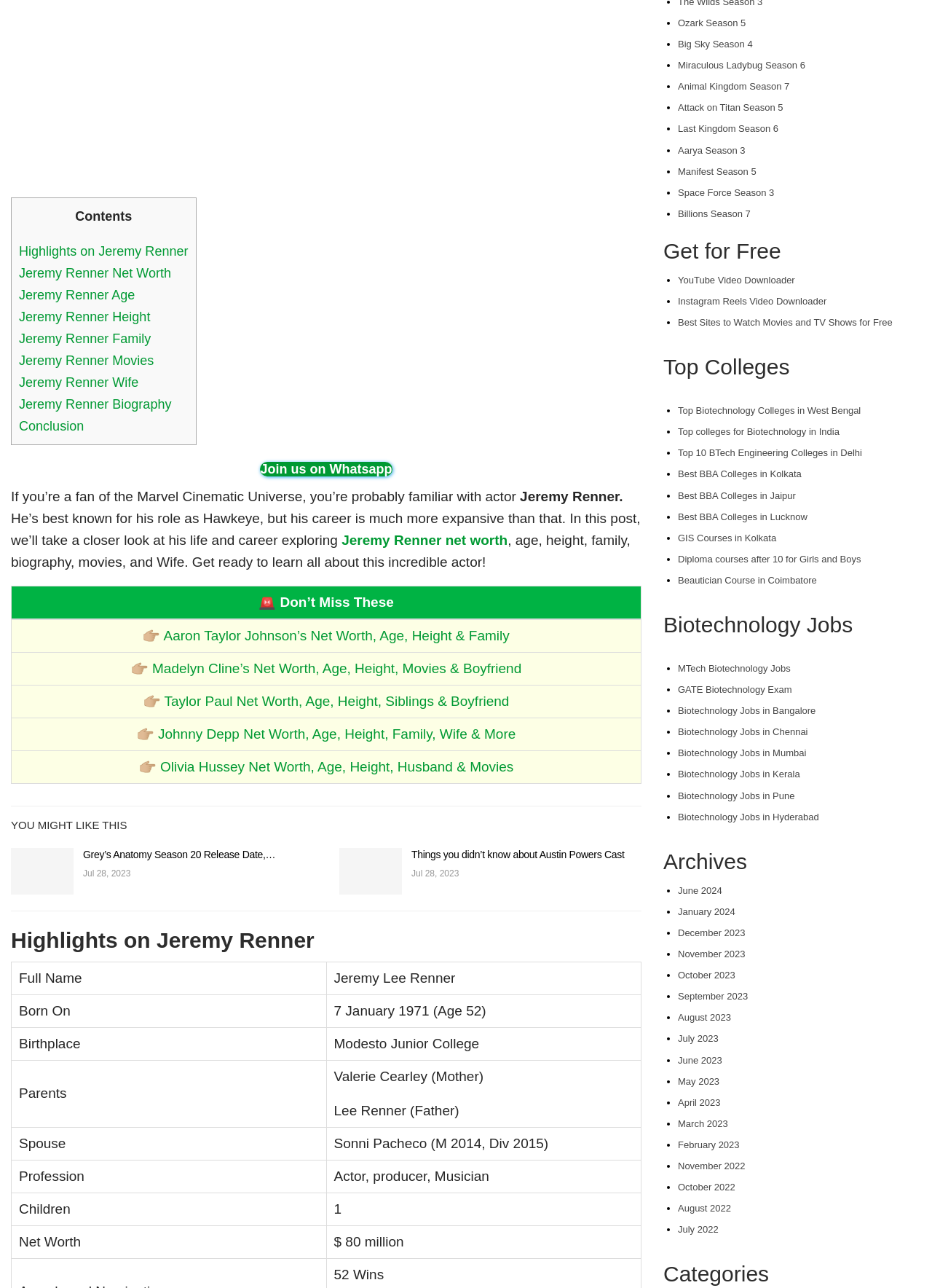Please respond in a single word or phrase: 
What is the title of the first link in the 'YOU MIGHT LIKE THIS' section?

Grey’s Anatomy Season 20 Release Date,…